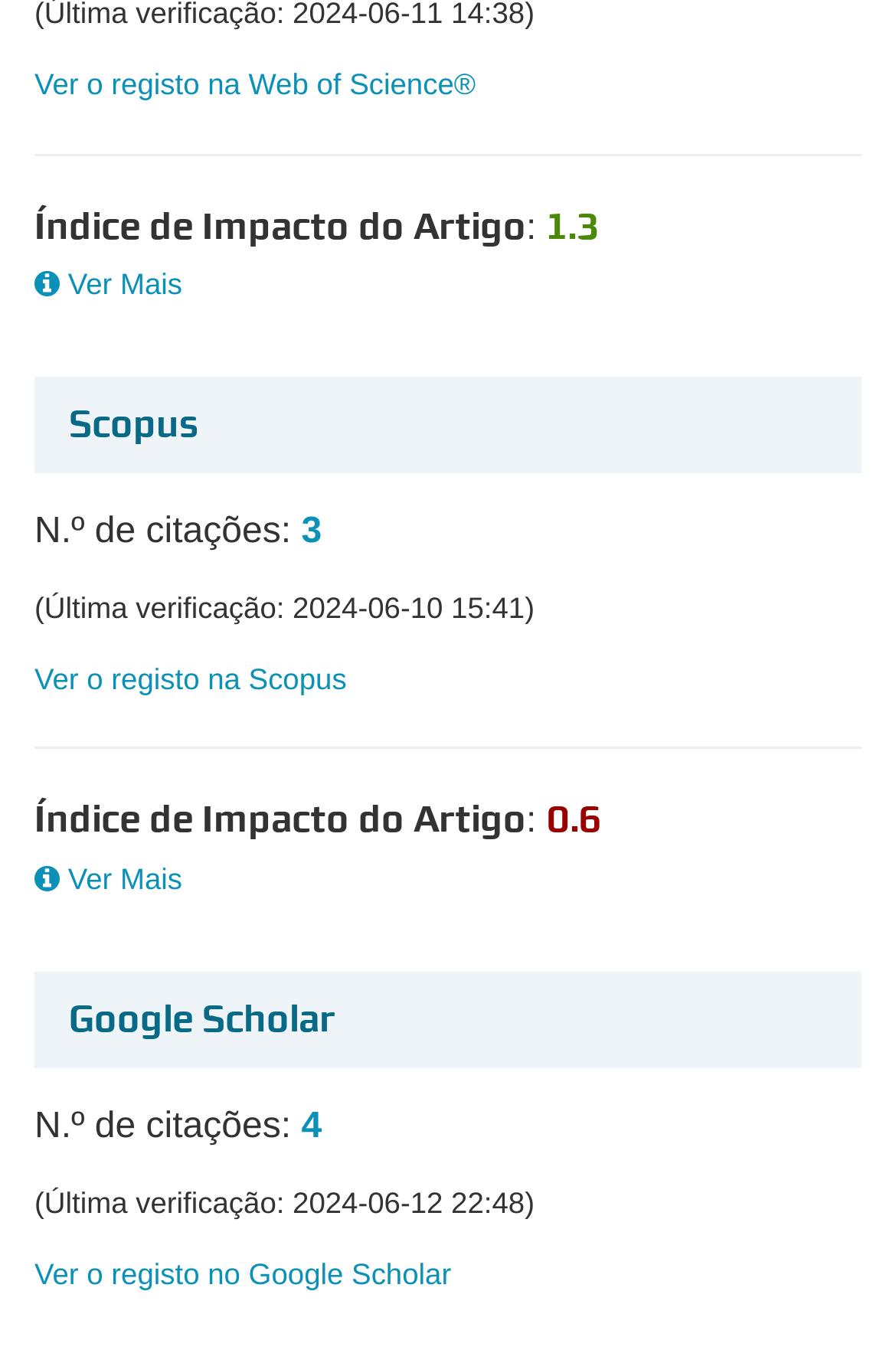How many citations does the article have in Scopus?
Please ensure your answer is as detailed and informative as possible.

The number of citations the article has in Scopus is 3, which is mentioned in the link element with the bounding box coordinates [0.336, 0.377, 0.359, 0.405]